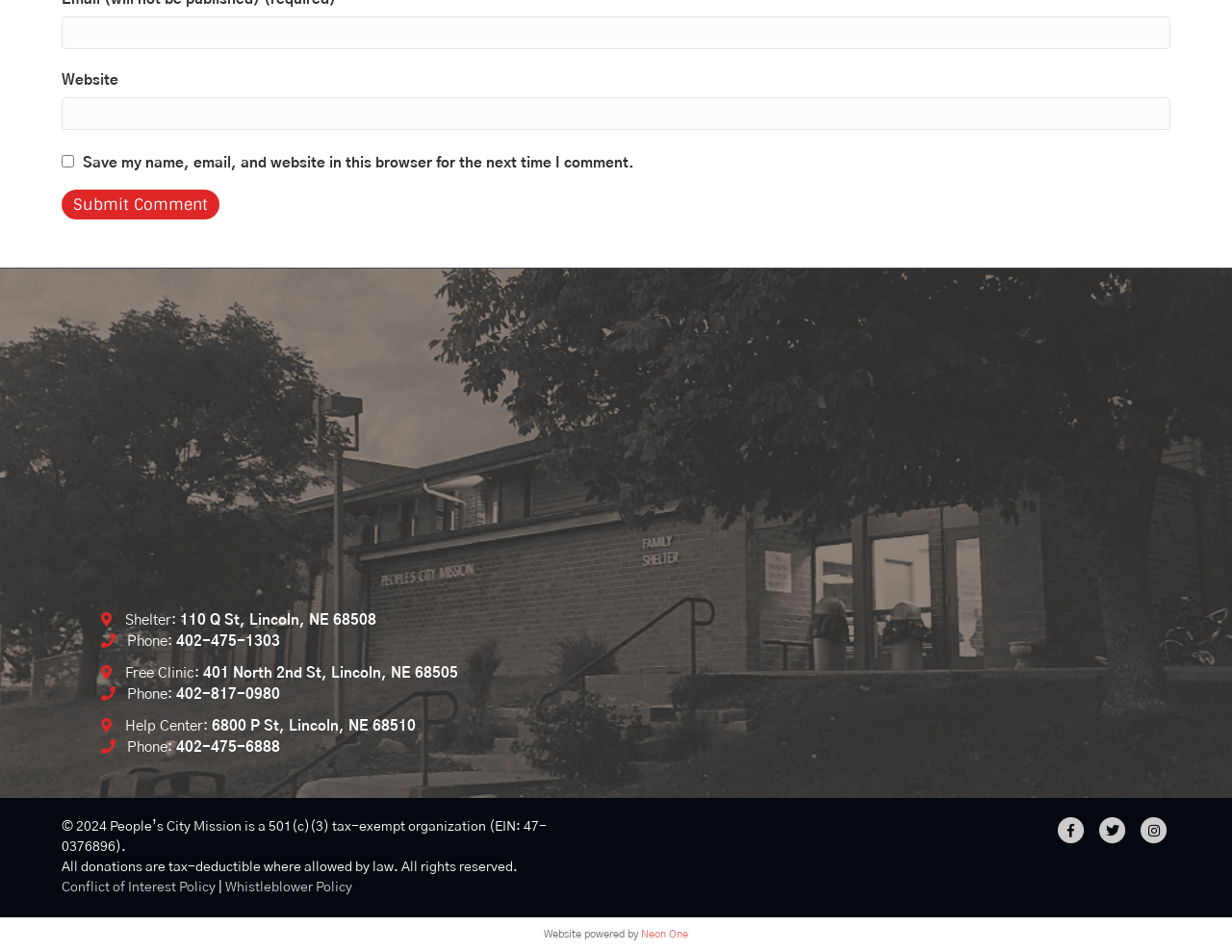What is the phone number of the Shelter?
Using the image as a reference, answer the question in detail.

I found the phone number of the Shelter by looking at the text next to 'Phone:' under the 'Shelter:' section, which is '402-475-1303'.